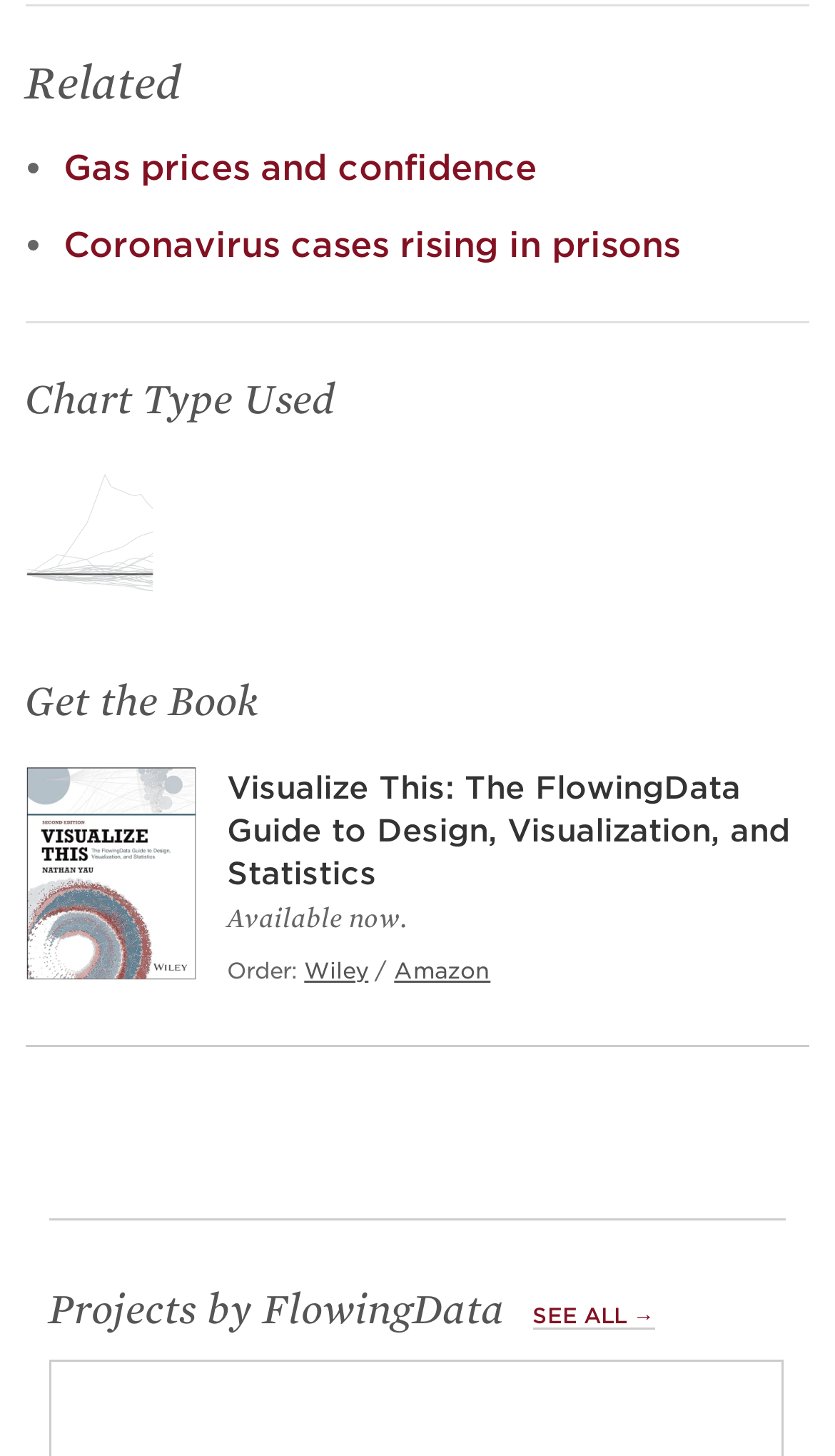Identify the bounding box for the described UI element: "Wiley".

[0.364, 0.657, 0.441, 0.674]